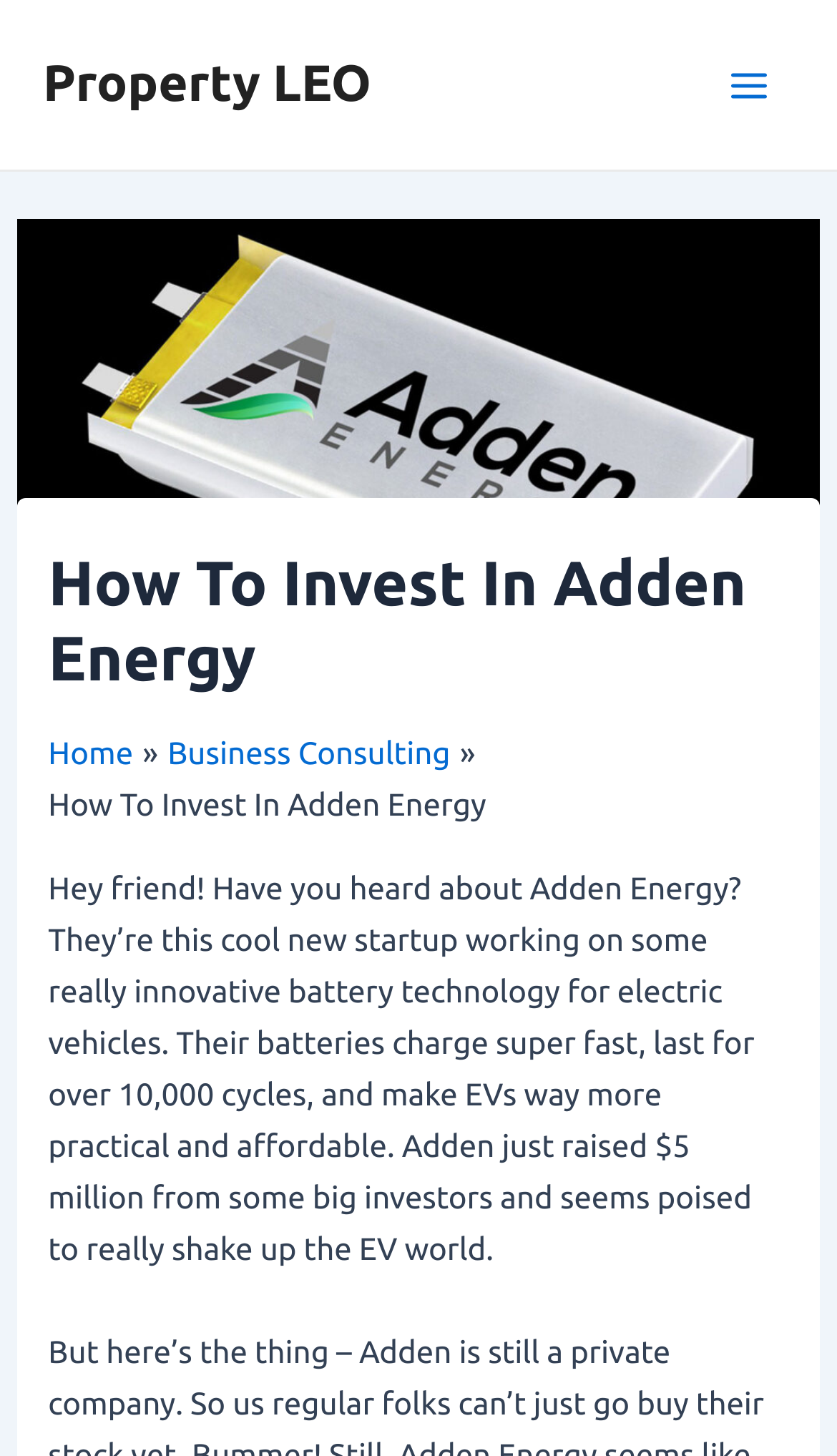What is the topic of the webpage?
Please describe in detail the information shown in the image to answer the question.

Based on the content of the webpage, the topic appears to be about investing in Adden Energy, a startup working on innovative battery technology for electric vehicles.